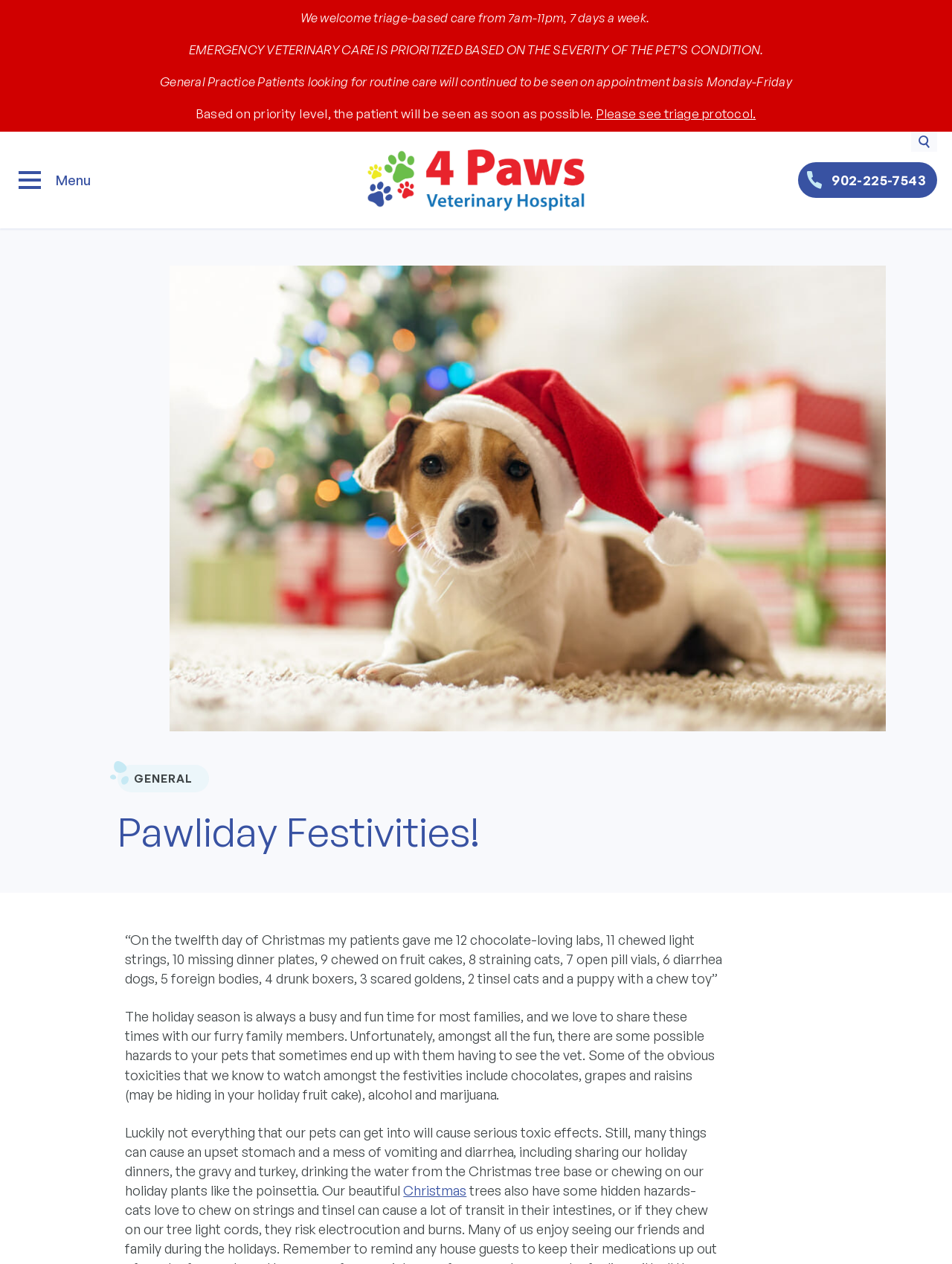Could you determine the bounding box coordinates of the clickable element to complete the instruction: "Click on ABOUT US"? Provide the coordinates as four float numbers between 0 and 1, i.e., [left, top, right, bottom].

None